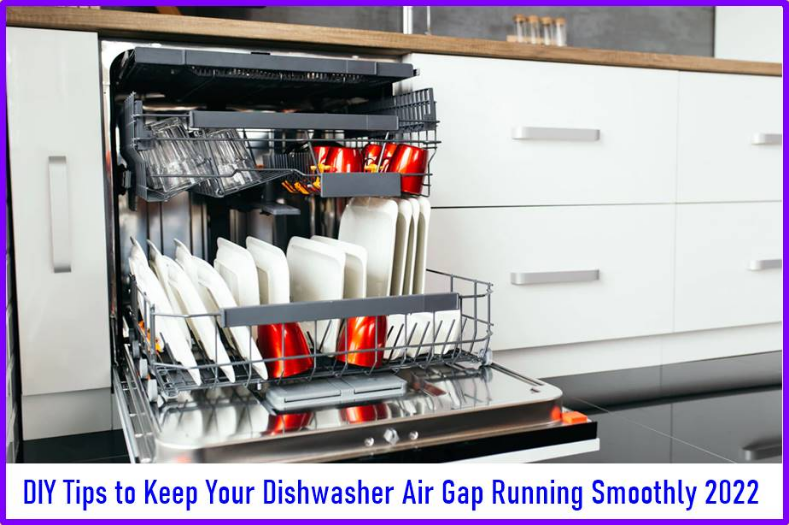What type of items are placed securely?
Give a detailed explanation using the information visible in the image.

The question inquires about the type of items that are placed securely in the dishwasher. According to the caption, the interior of the dishwasher features neatly stacked plates and bowls, alongside a secure placement of red-handled utensils, indicating that these utensils are placed securely.